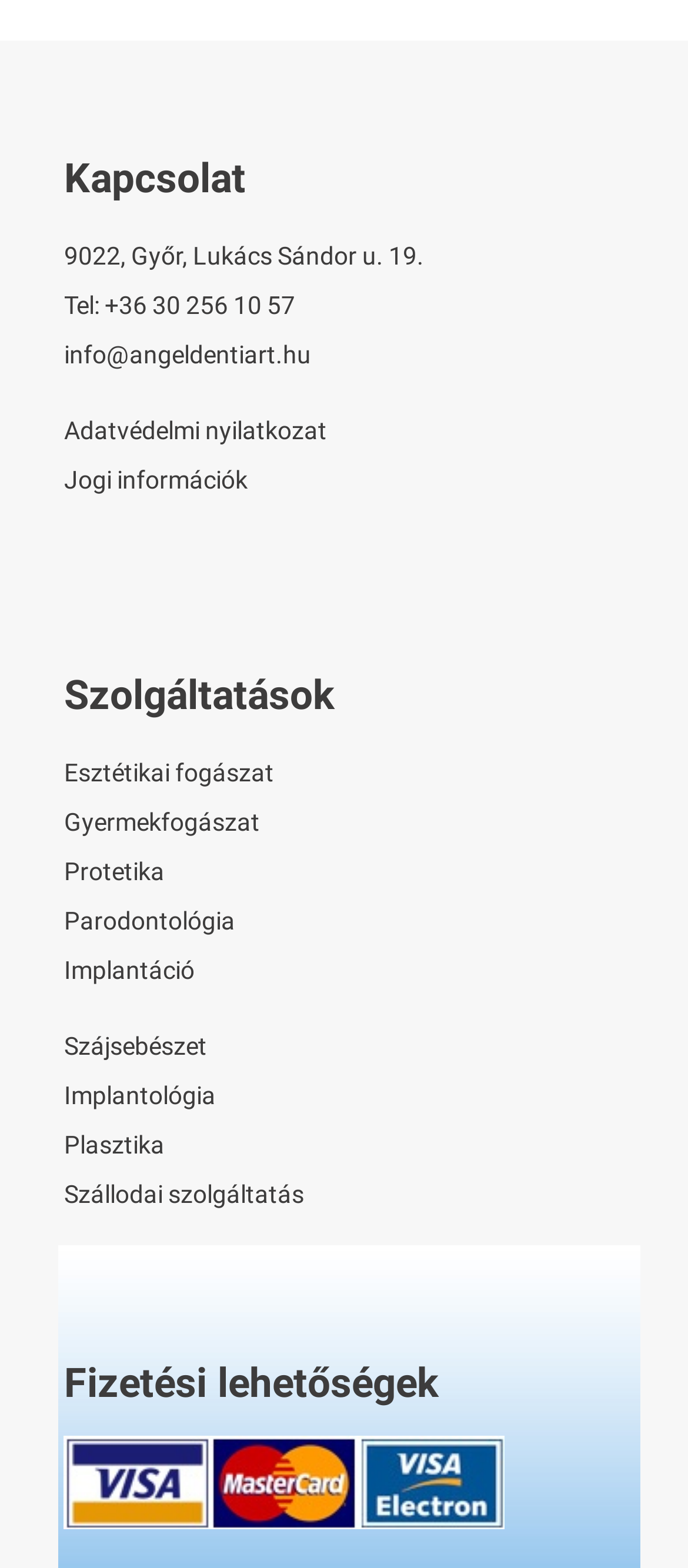Give a succinct answer to this question in a single word or phrase: 
What is the phone number of the dental clinic?

+36 30 256 10 57